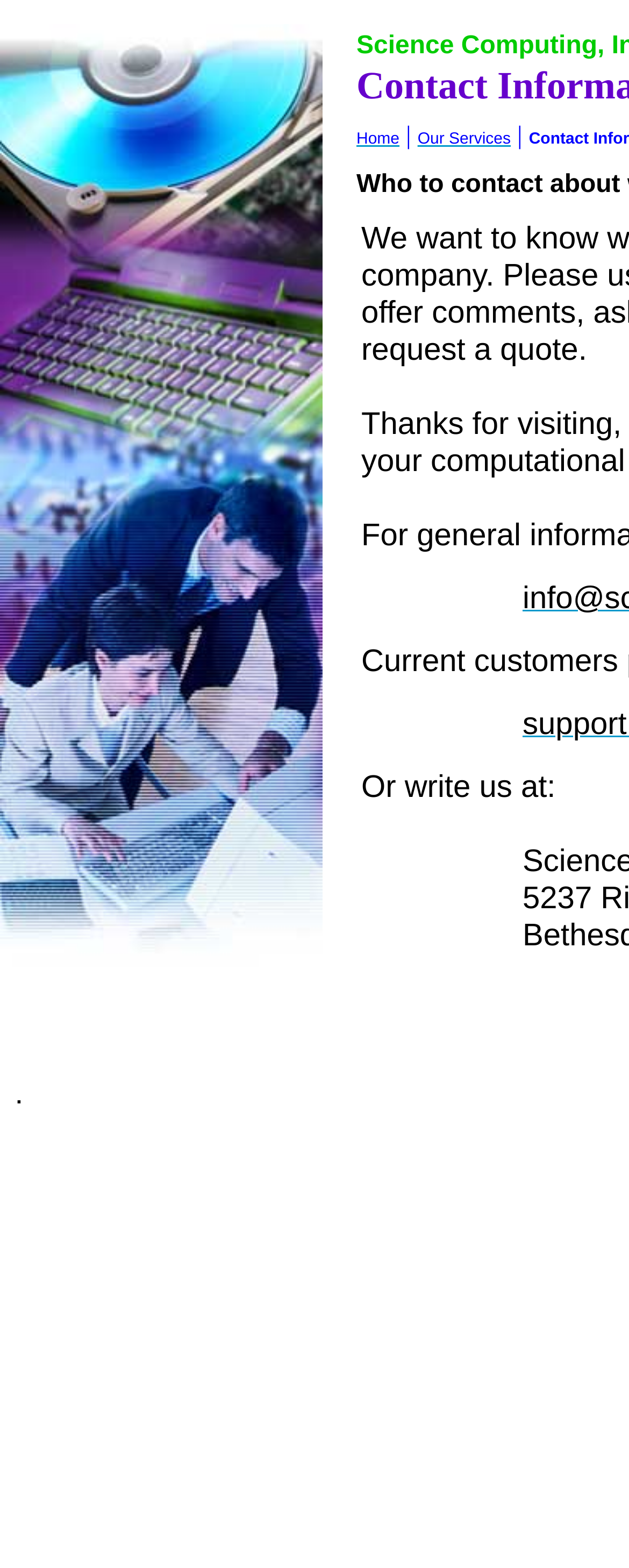What is the first menu item?
Using the picture, provide a one-word or short phrase answer.

Home